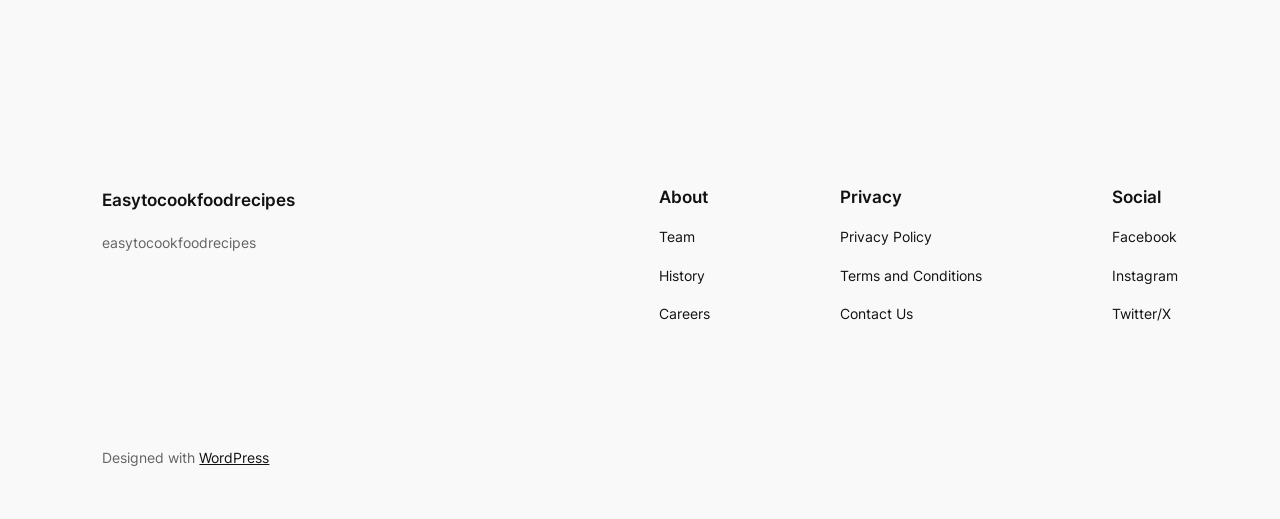Answer the following in one word or a short phrase: 
What is the website built with?

WordPress